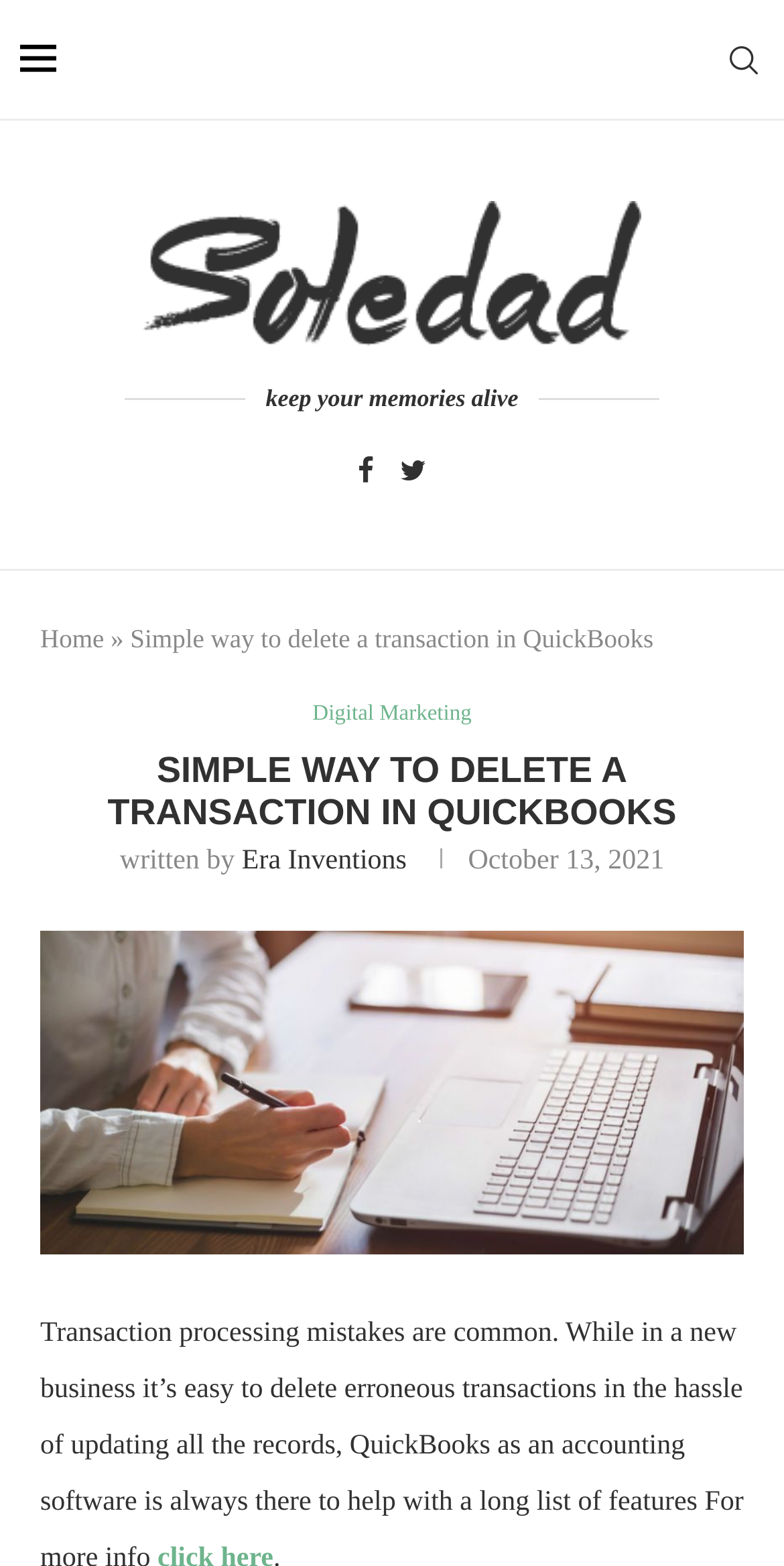Based on the element description aria-label="Facebook", identify the bounding box coordinates for the UI element. The coordinates should be in the format (top-left x, top-left y, bottom-right x, bottom-right y) and within the 0 to 1 range.

[0.456, 0.291, 0.477, 0.312]